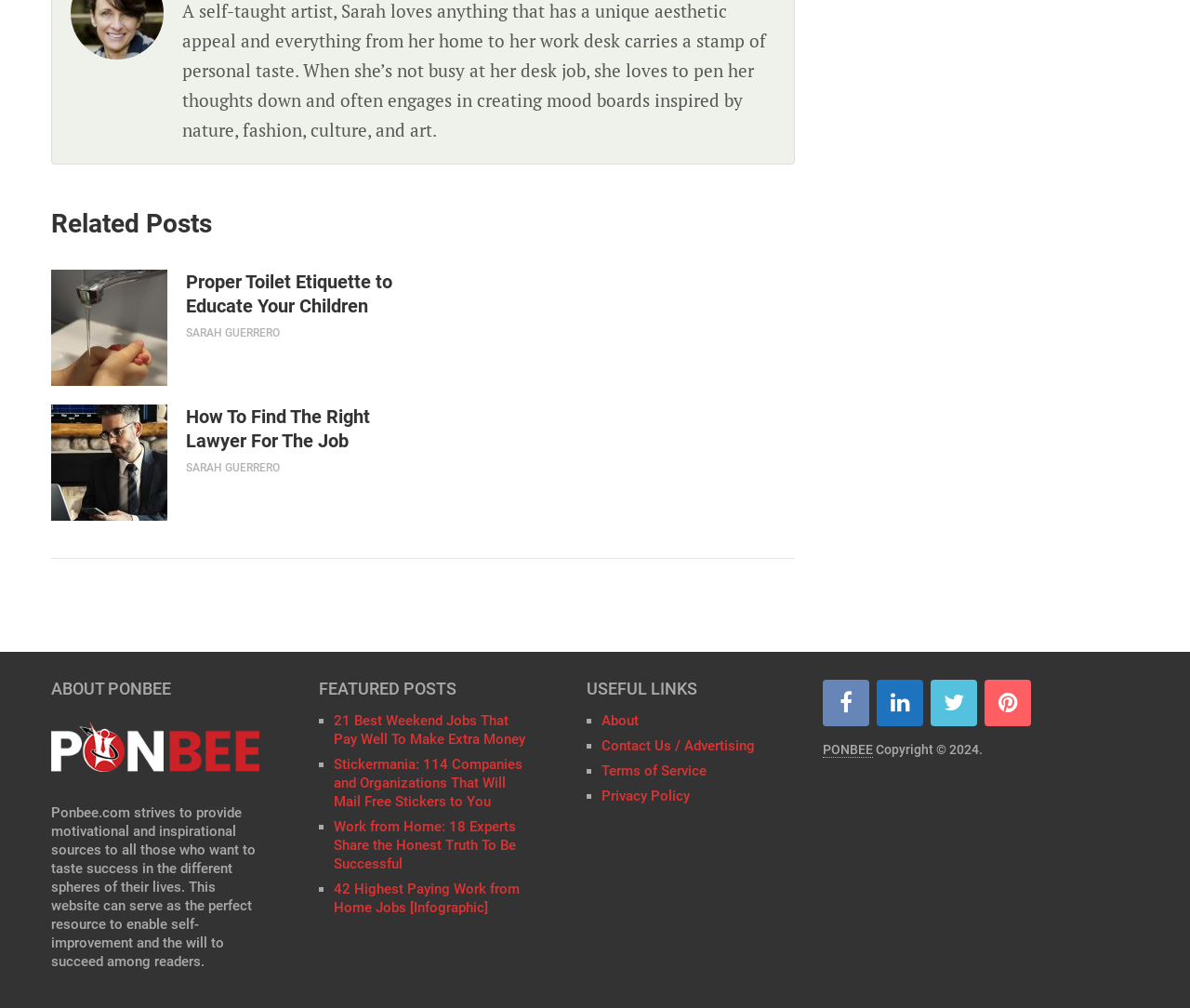Please specify the bounding box coordinates of the element that should be clicked to execute the given instruction: 'Visit '21 Best Weekend Jobs That Pay Well To Make Extra Money''. Ensure the coordinates are four float numbers between 0 and 1, expressed as [left, top, right, bottom].

[0.281, 0.707, 0.441, 0.742]